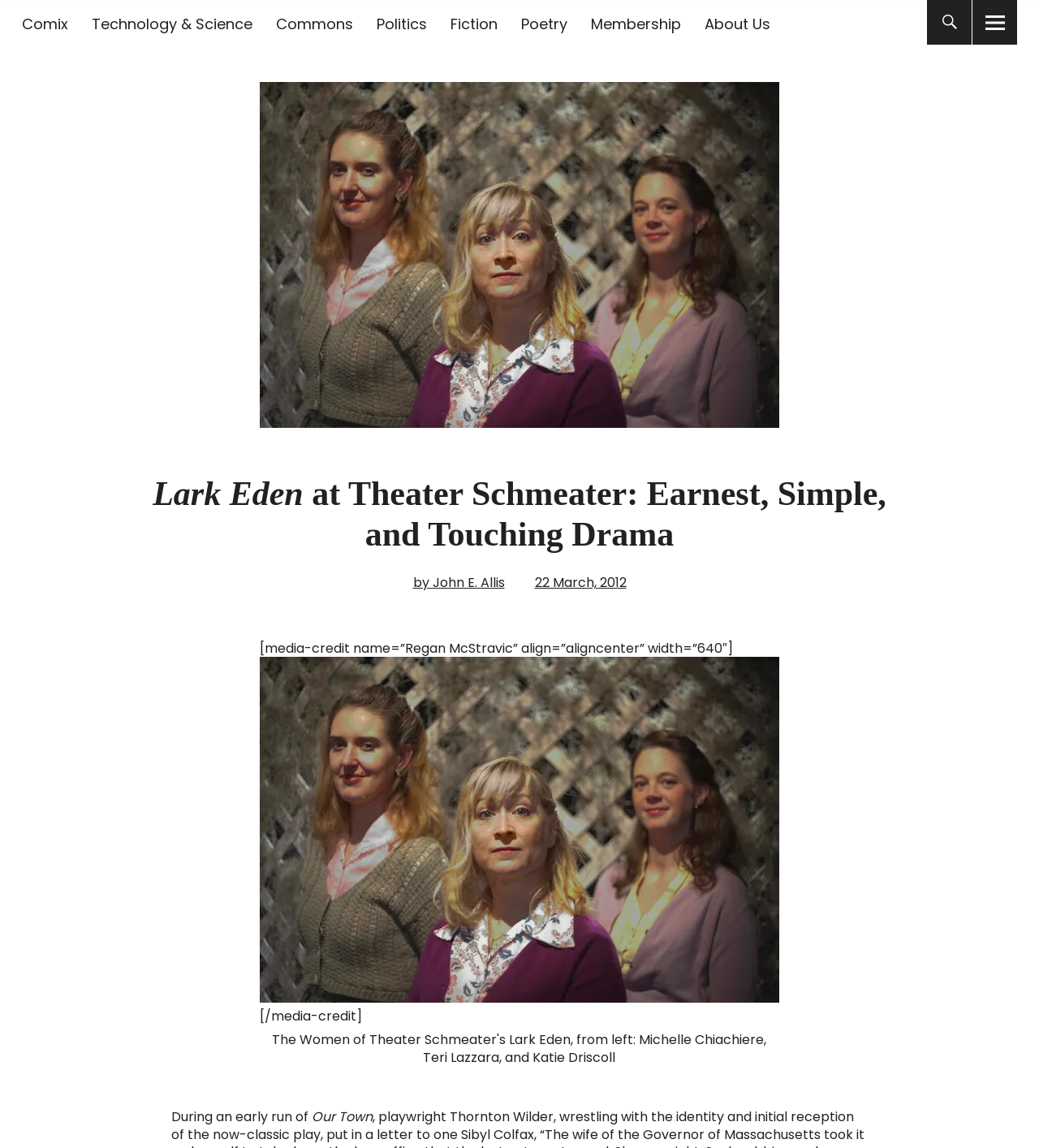Respond to the question below with a concise word or phrase:
What is the name of the play mentioned in the article?

Our Town